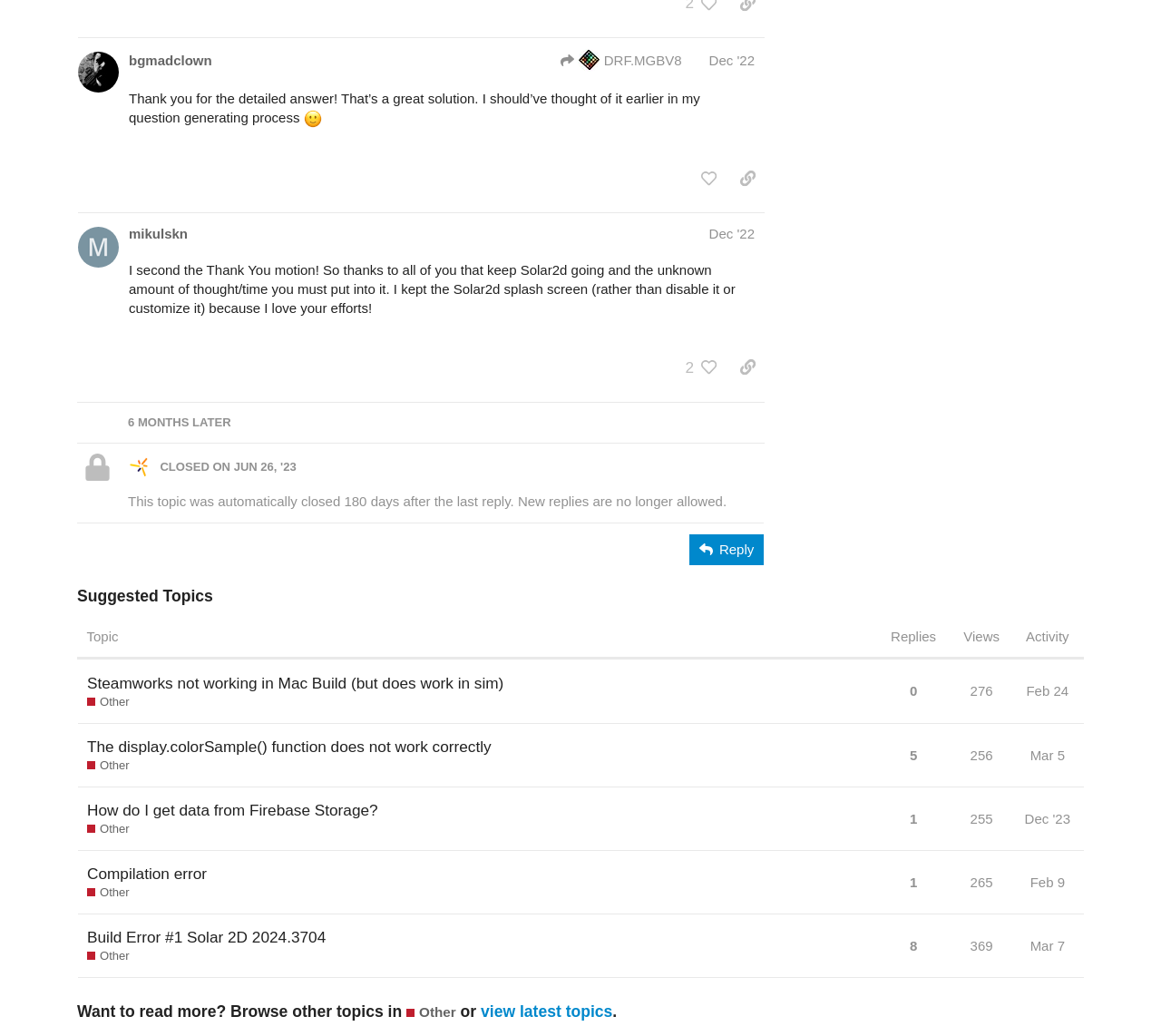How many replies does the topic 'Steamworks not working in Mac Build (but does work in sim)' have?
Look at the image and respond with a single word or a short phrase.

0